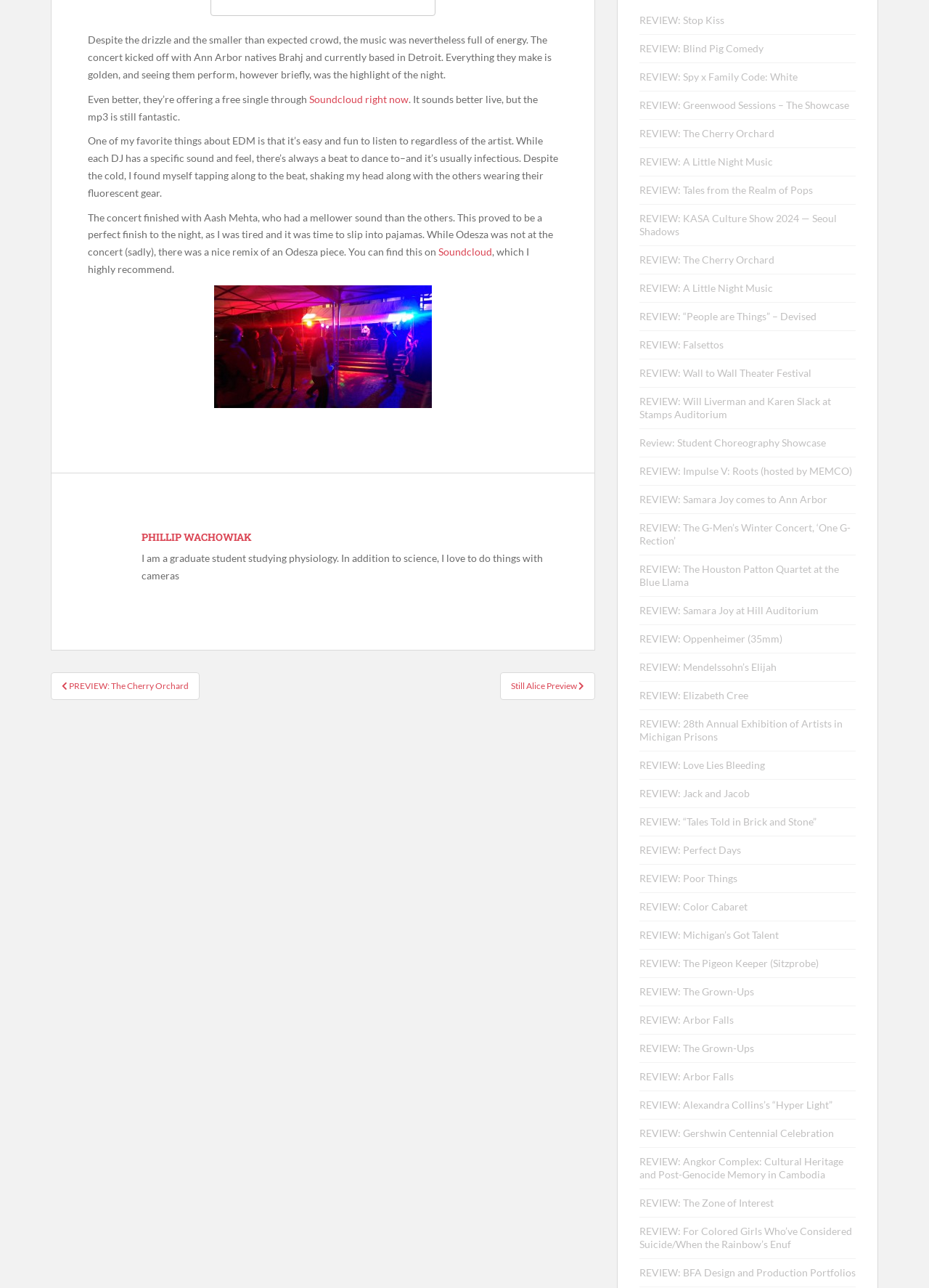Given the description: "REVIEW: Michigan’s Got Talent", determine the bounding box coordinates of the UI element. The coordinates should be formatted as four float numbers between 0 and 1, [left, top, right, bottom].

[0.688, 0.721, 0.838, 0.73]